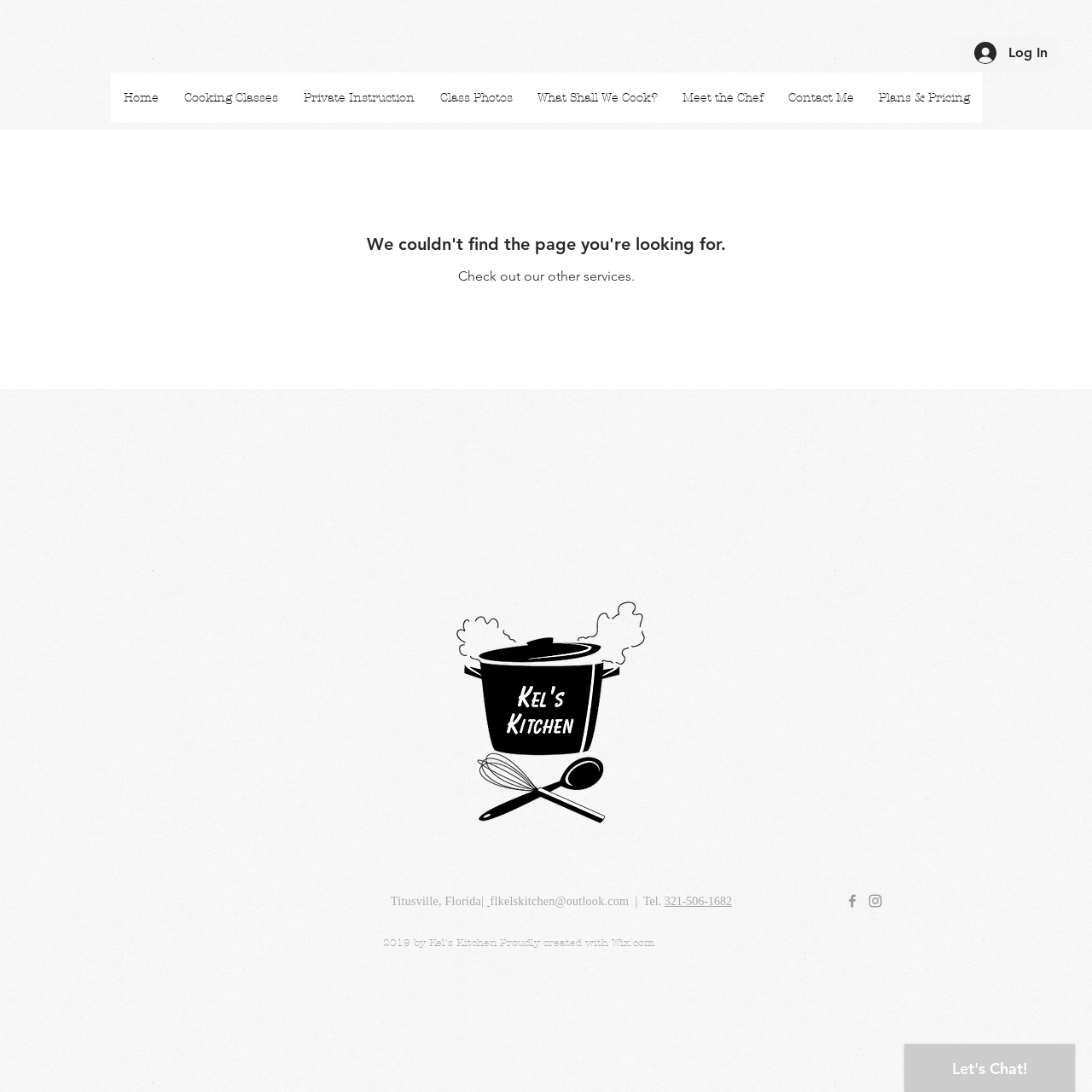What is the name of the kitchen?
Please provide a detailed and thorough answer to the question.

The name of the kitchen can be found in the image element with the description 'Kel'sKitchen.png' and also in the text 'Titusville, Florida|' which suggests that the kitchen is located in Titusville, Florida.